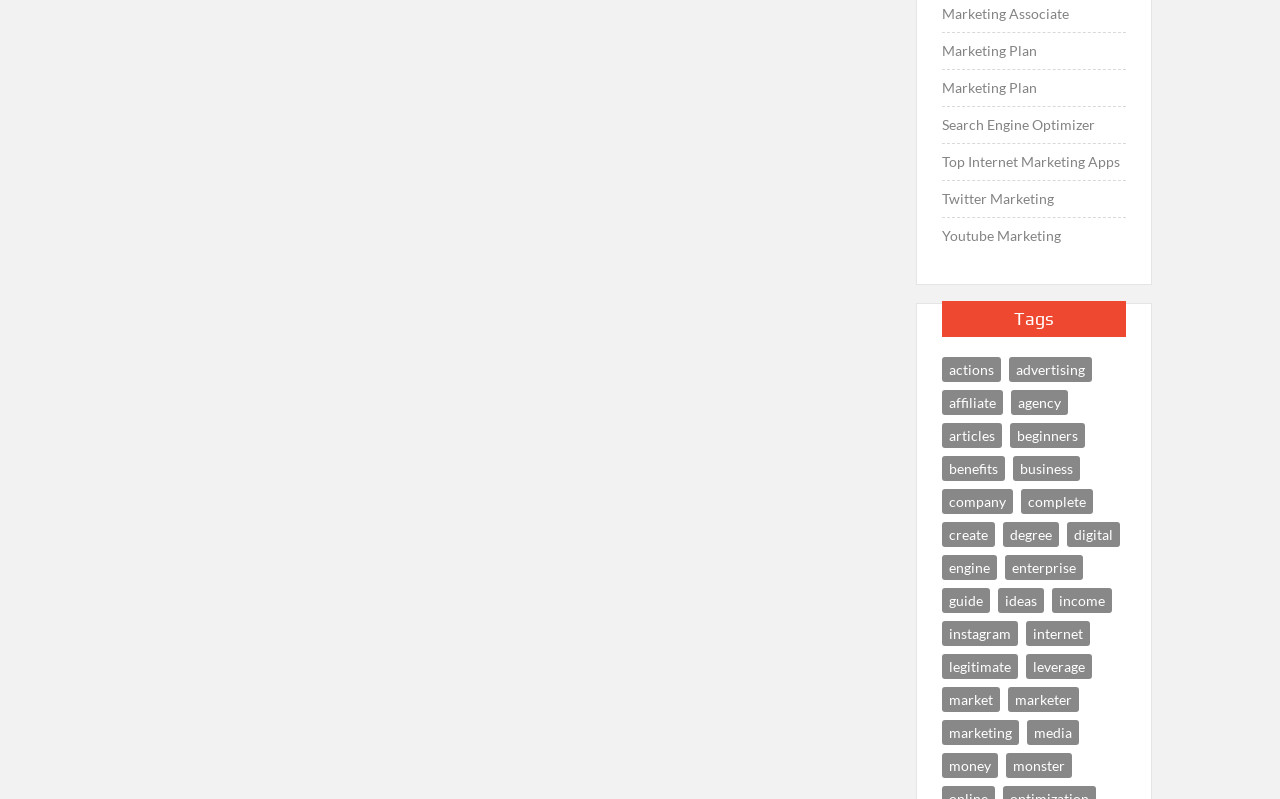Utilize the details in the image to give a detailed response to the question: What is the topic with the second-highest number of items?

I looked at the number of items in parentheses for each link and found that 'money (486 items)' has the second-highest number, indicating that it is the topic with the second-highest number of items.